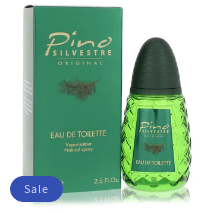Give an in-depth description of the image.

The image features a vibrant green bottle of "Pino Silvestre Eau De Toilette," accompanied by its box, showcasing the product's packaging design. The bottle, designed in a unique shape with a textured cap, reflects the brand's natural and refreshing aesthetic. Prominently displayed is a blue "Sale" tag, indicating a special reduced price, enticing customers to take advantage of the offer. The product is labeled as a natural spray with a volume of 2.5 fl. oz. Beneath the image, the heading indicates that this perfume is part of a featured section on the site, highlighting its popularity within the cologne collection.